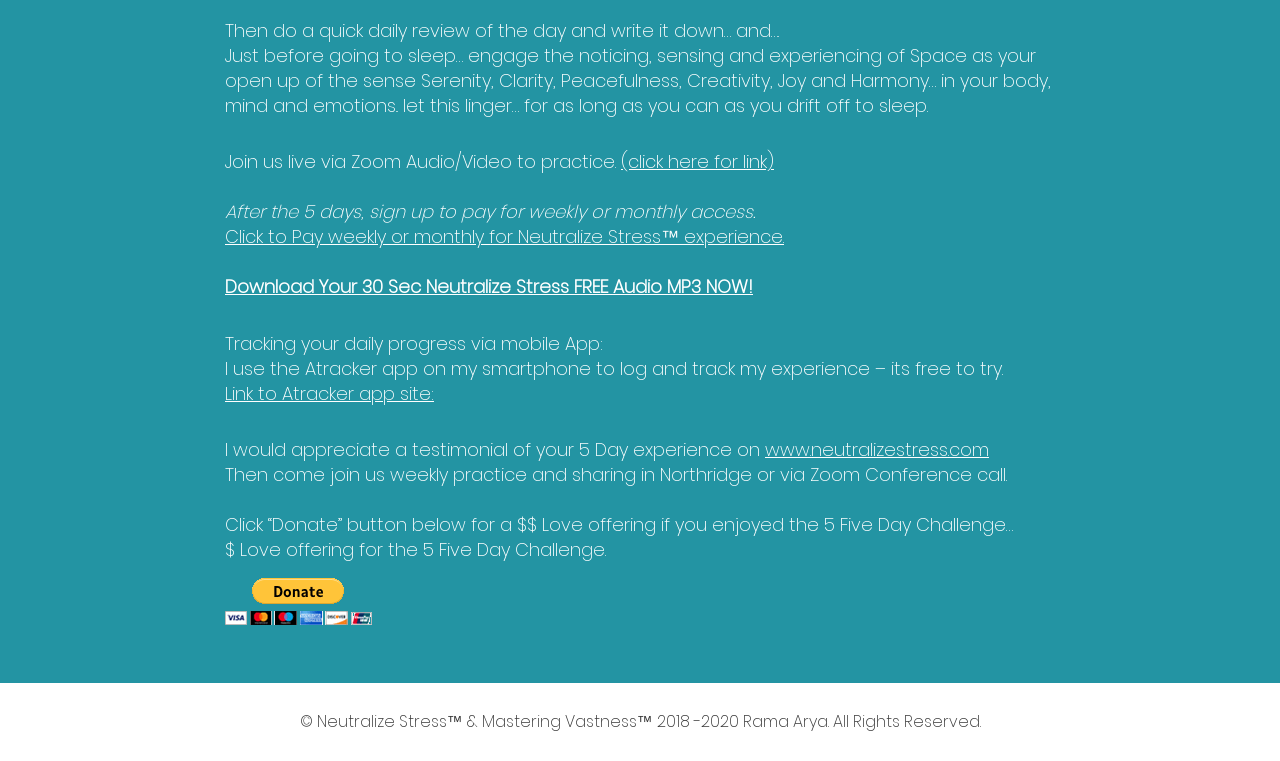Use a single word or phrase to answer the following:
What is the purpose of the 5-Day Challenge?

Neutralize Stress